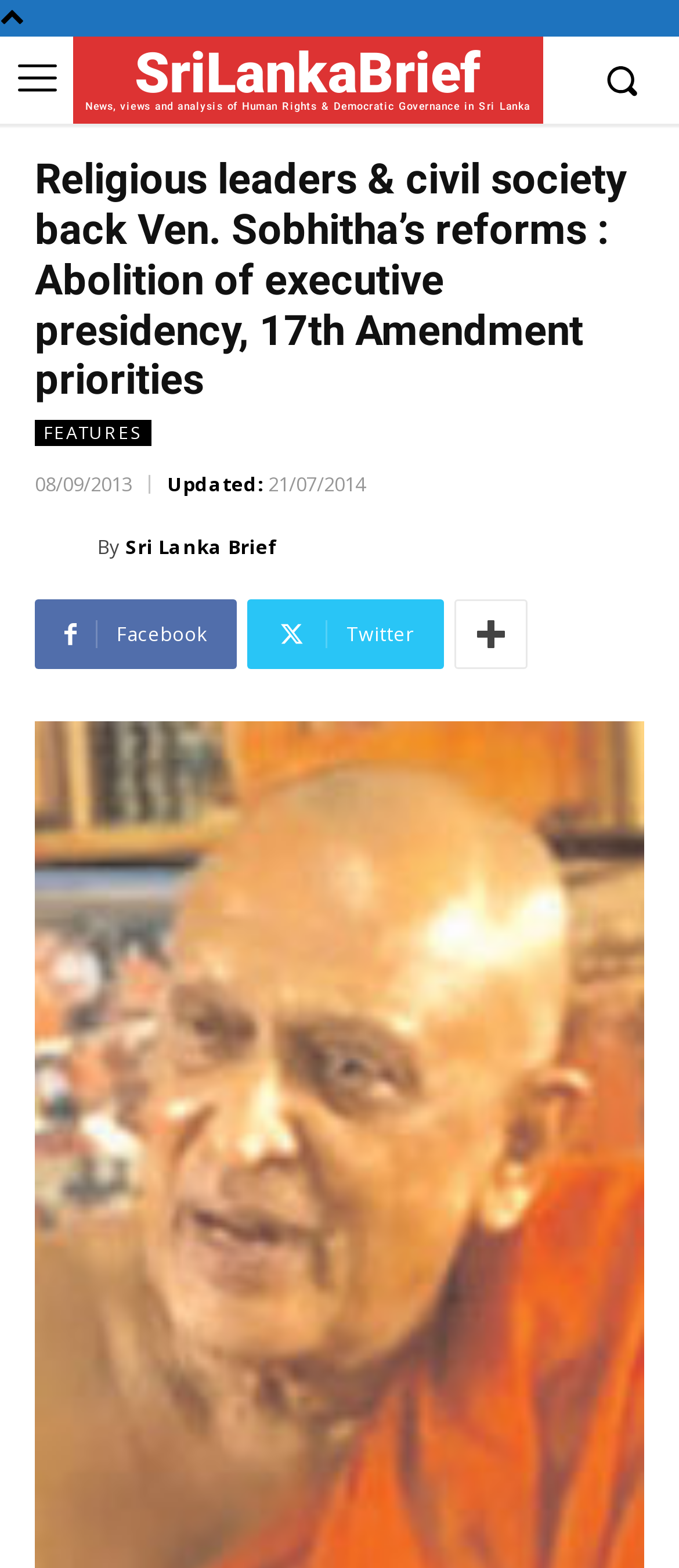Describe all the visual and textual components of the webpage comprehensively.

The webpage appears to be a news article or blog post discussing the support of religious leaders and civil society for Ven. Sobhitha's reforms, specifically the abolition of the executive presidency and the 17th Amendment priorities.

At the top of the page, there are two small images, one on the left and one on the right. Below these images, there is a link to "SriLankaBrief News, views and analysis of Human Rights & Democratic Governance in Sri Lanka" which spans most of the width of the page.

The main heading of the article, "Religious leaders & civil society back Ven. Sobhitha’s reforms : Abolition of executive presidency, 17th Amendment priorities", is centered near the top of the page. Below this heading, there is a link to "FEATURES" on the left, followed by a timestamp "08/09/2013" and another timestamp "21/07/2014" on the right.

Further down, there is a link to "Sri Lanka Brief" with a small image of the same name next to it. The text "By" is written to the right of this link. Another link to "Sri Lanka Brief" is located to the right of the "By" text.

At the bottom of the page, there are three social media links: Facebook, Twitter, and another unidentified platform, represented by their respective icons.